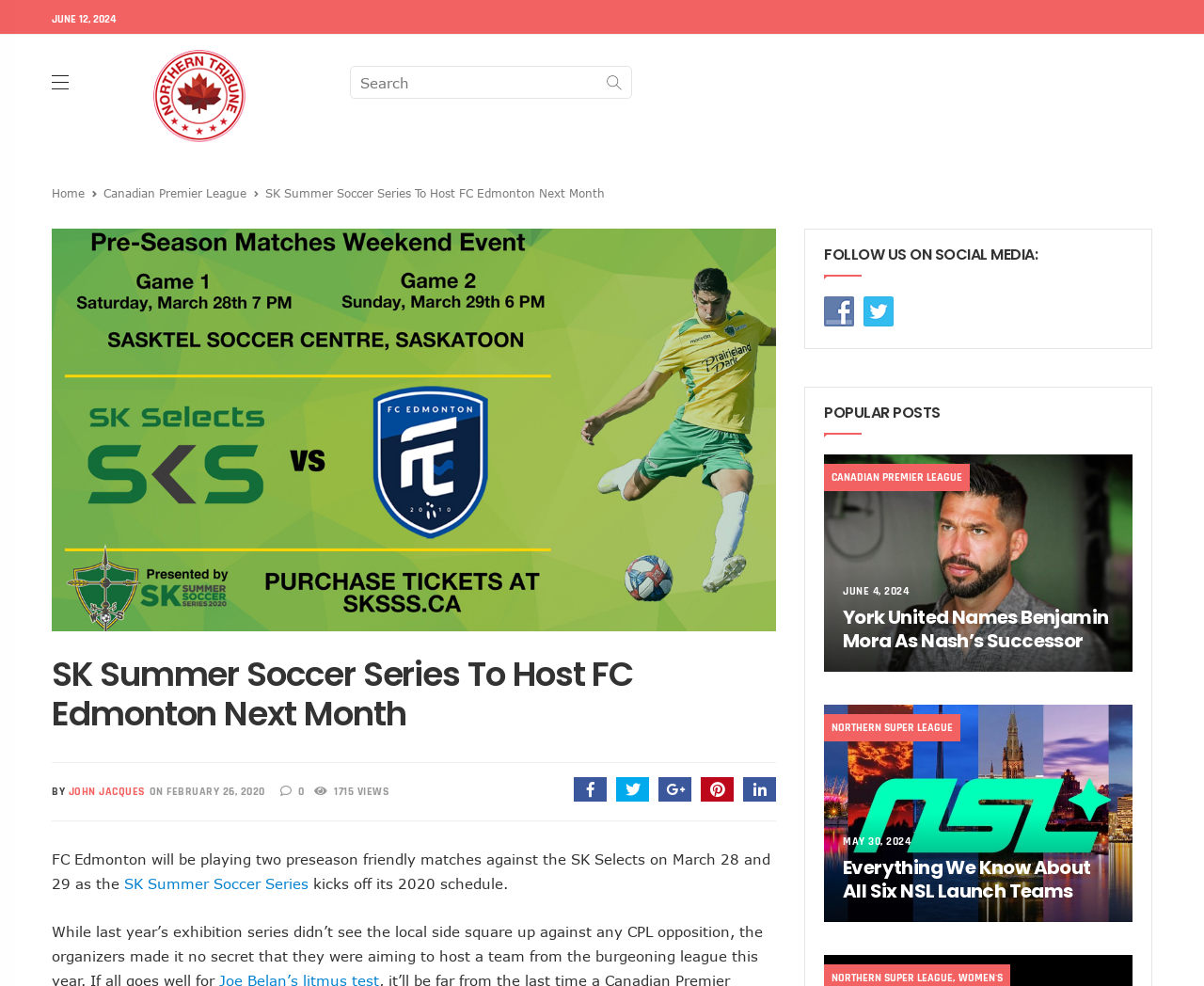Identify the coordinates of the bounding box for the element that must be clicked to accomplish the instruction: "Click on the logo".

[0.069, 0.035, 0.259, 0.159]